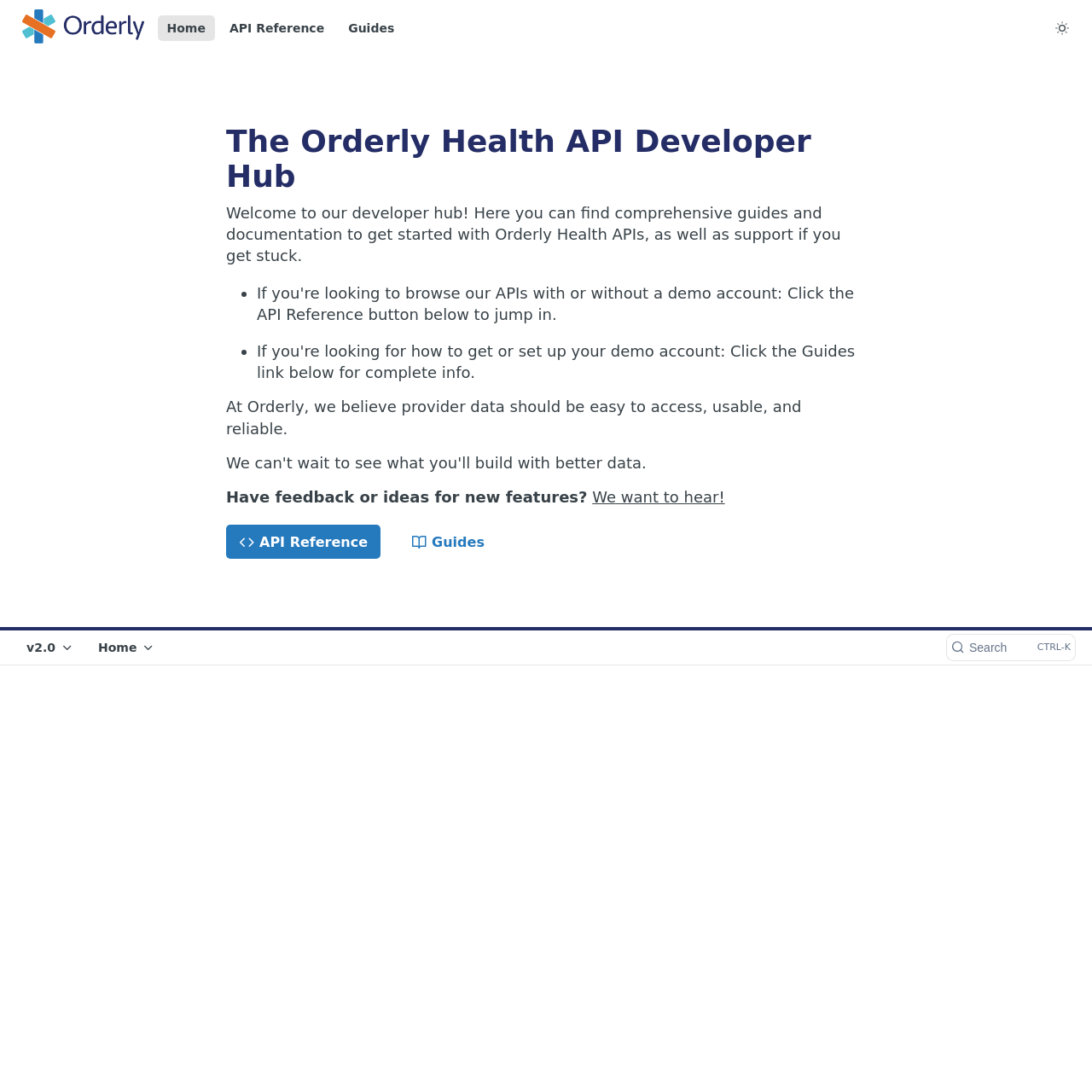Predict the bounding box coordinates for the UI element described as: "API Reference". The coordinates should be four float numbers between 0 and 1, presented as [left, top, right, bottom].

[0.202, 0.014, 0.306, 0.037]